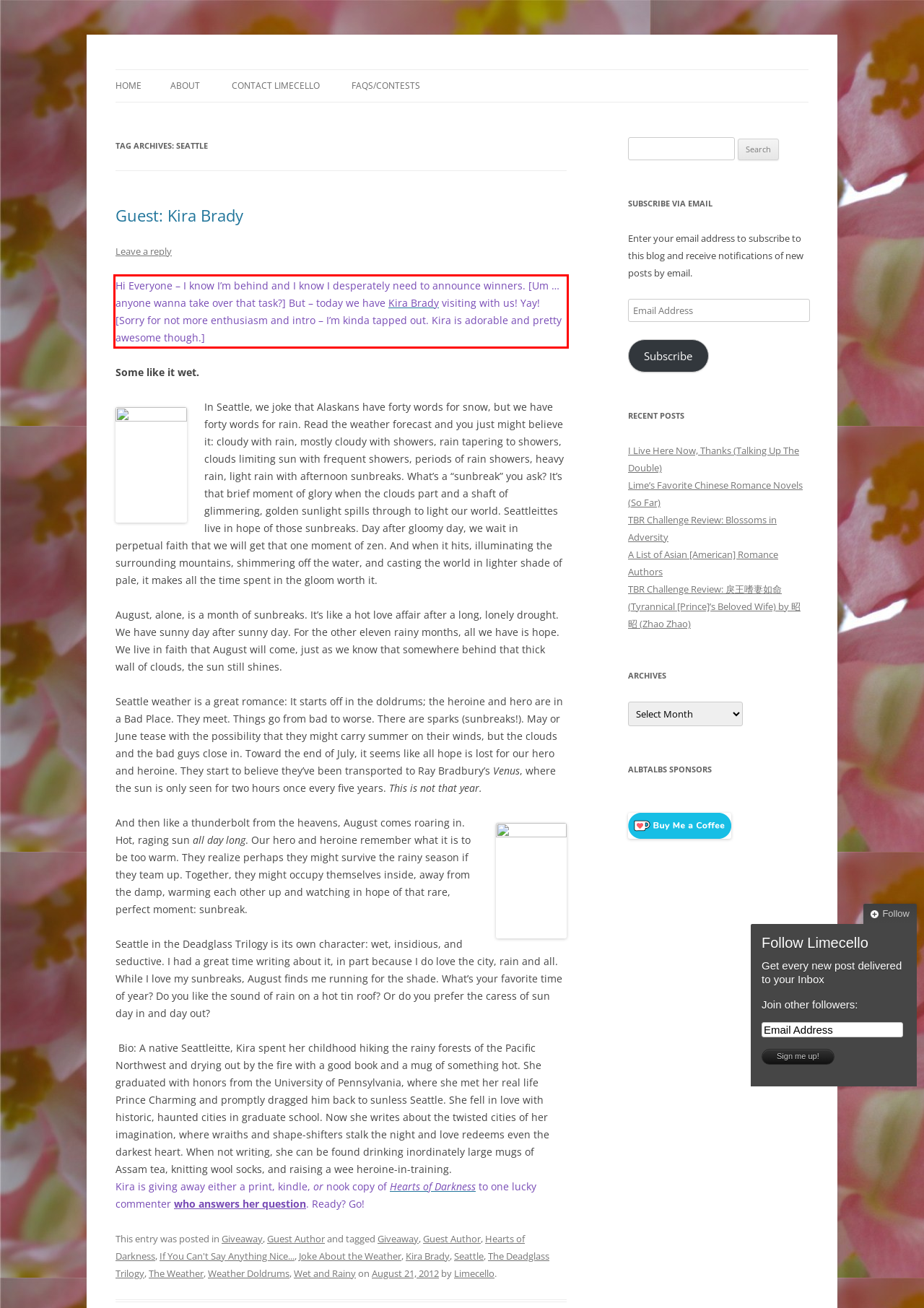You have a screenshot of a webpage where a UI element is enclosed in a red rectangle. Perform OCR to capture the text inside this red rectangle.

Hi Everyone – I know I’m behind and I know I desperately need to announce winners. [Um … anyone wanna take over that task?] But – today we have Kira Brady visiting with us! Yay! [Sorry for not more enthusiasm and intro – I’m kinda tapped out. Kira is adorable and pretty awesome though.]